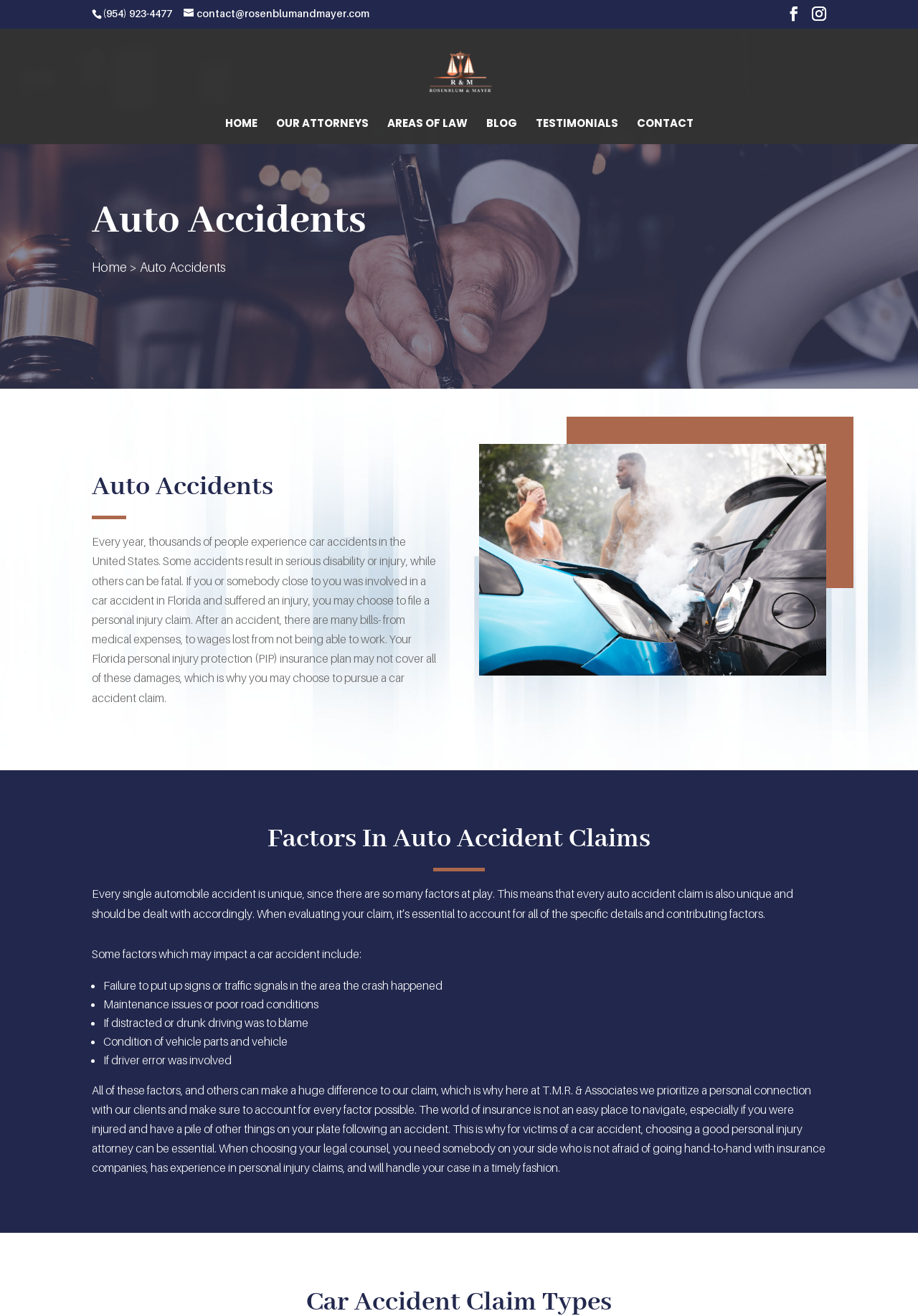What is the name of the law firm?
Please respond to the question with a detailed and thorough explanation.

I found the name of the law firm by looking at the link element with the bounding box coordinates [0.432, 0.048, 0.571, 0.06] which contains the text 'Rosenblum & Mayer'.